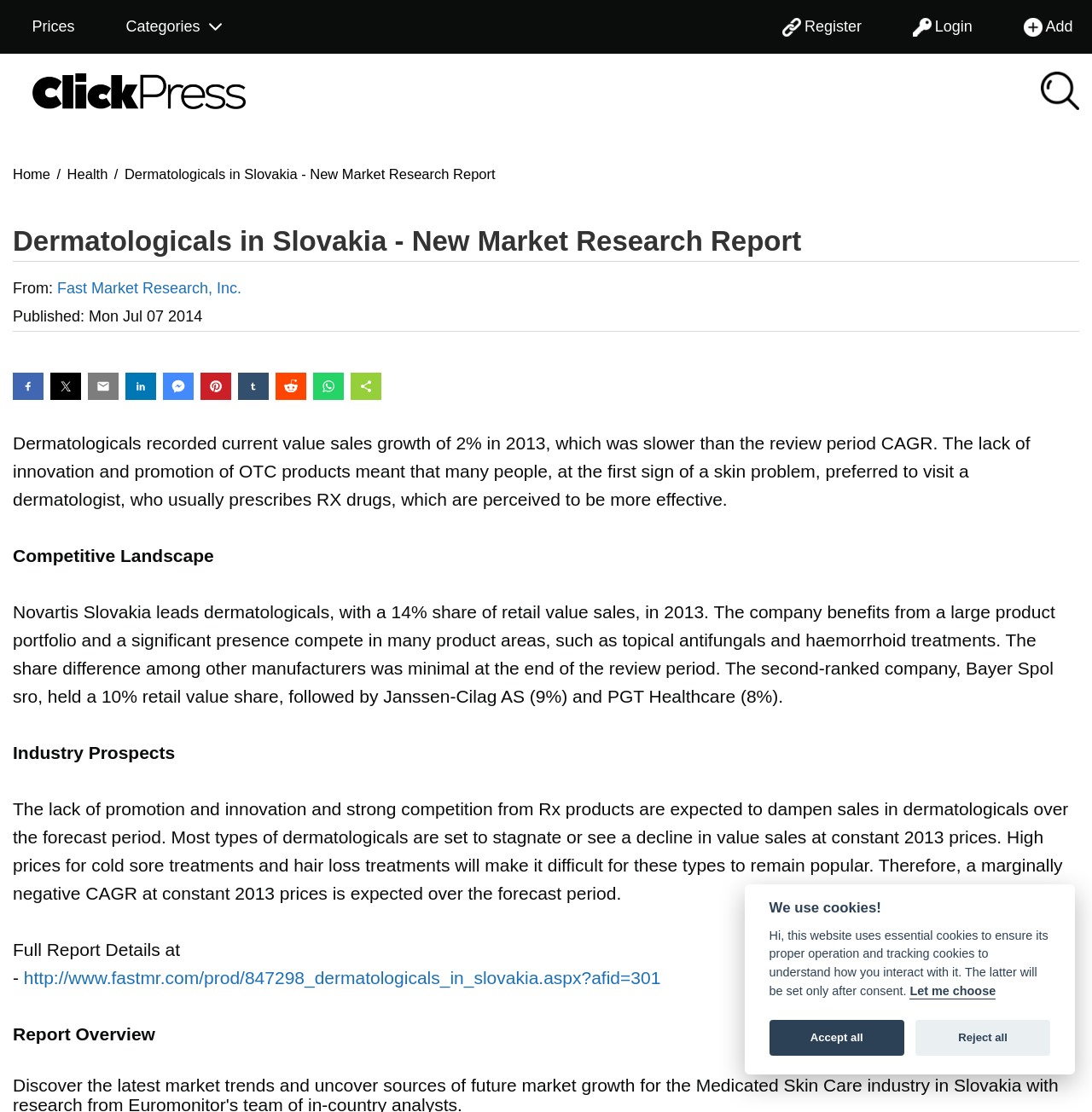Locate the coordinates of the bounding box for the clickable region that fulfills this instruction: "Select the radio button for the whole archive".

None